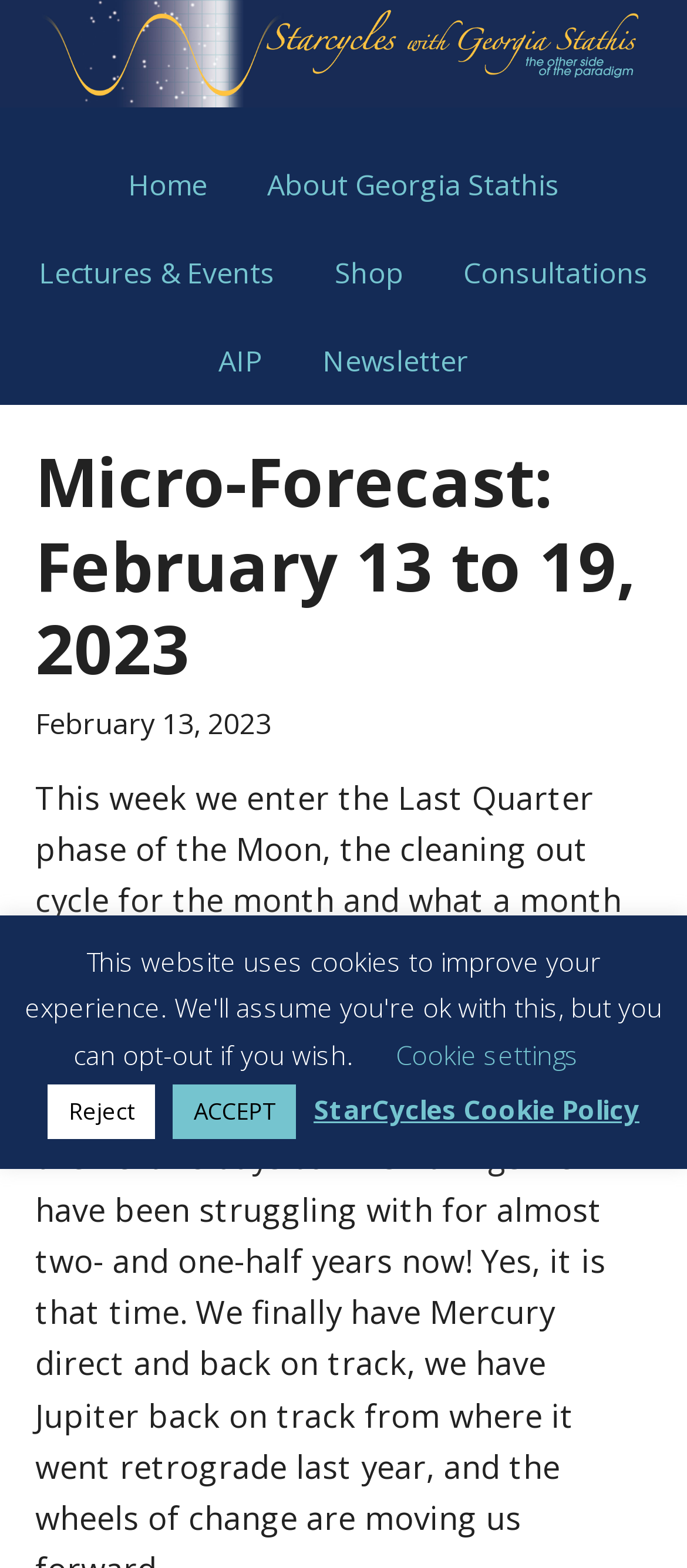Can you find and provide the main heading text of this webpage?

Micro-Forecast: February 13 to 19, 2023